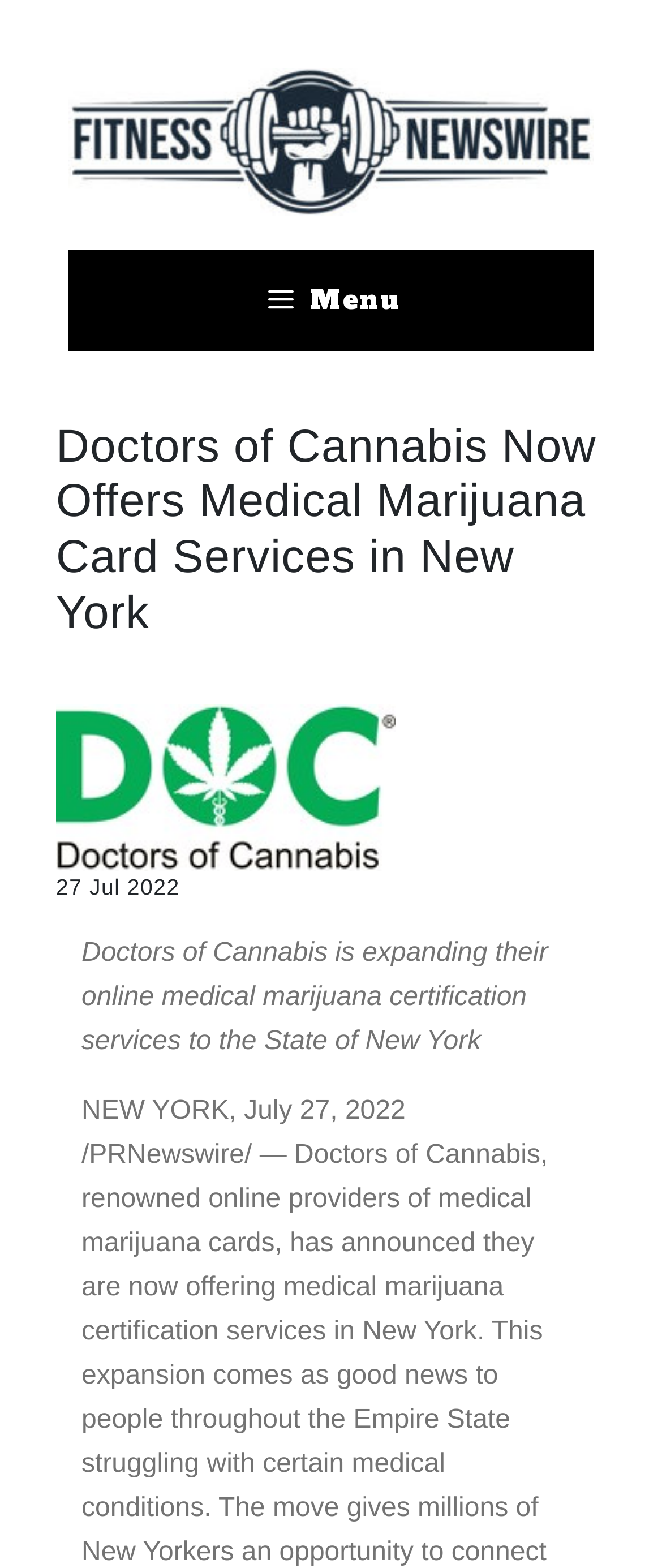Respond with a single word or phrase for the following question: 
What is the name of the company offering medical marijuana certification services?

Doctors of Cannabis